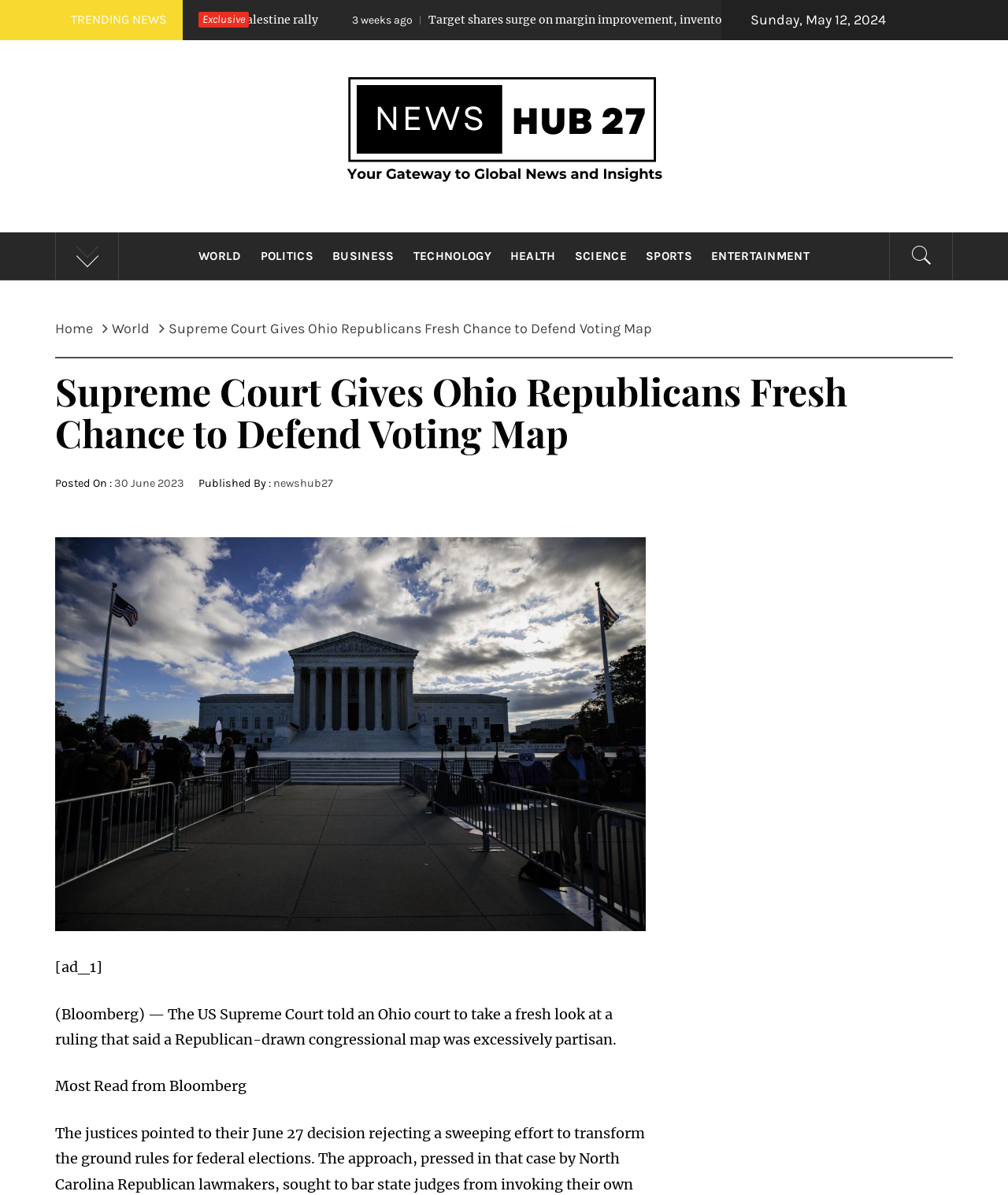Specify the bounding box coordinates of the element's region that should be clicked to achieve the following instruction: "Visit the 'Home' page". The bounding box coordinates consist of four float numbers between 0 and 1, in the format [left, top, right, bottom].

[0.055, 0.268, 0.102, 0.282]